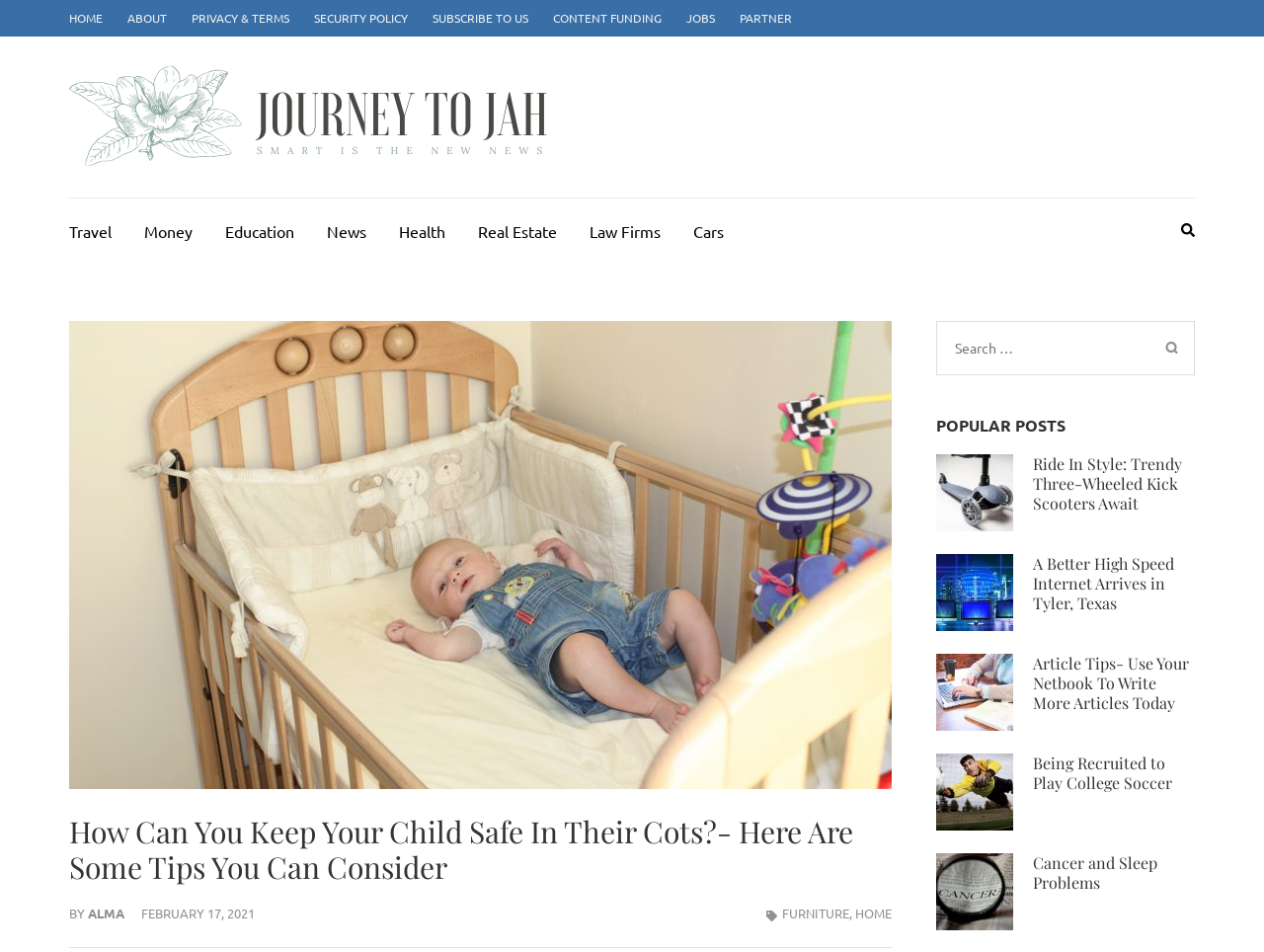Using the element description: "alt="Mummy Matters: Parenting and Lifestyle"", determine the bounding box coordinates for the specified UI element. The coordinates should be four float numbers between 0 and 1, [left, top, right, bottom].

None